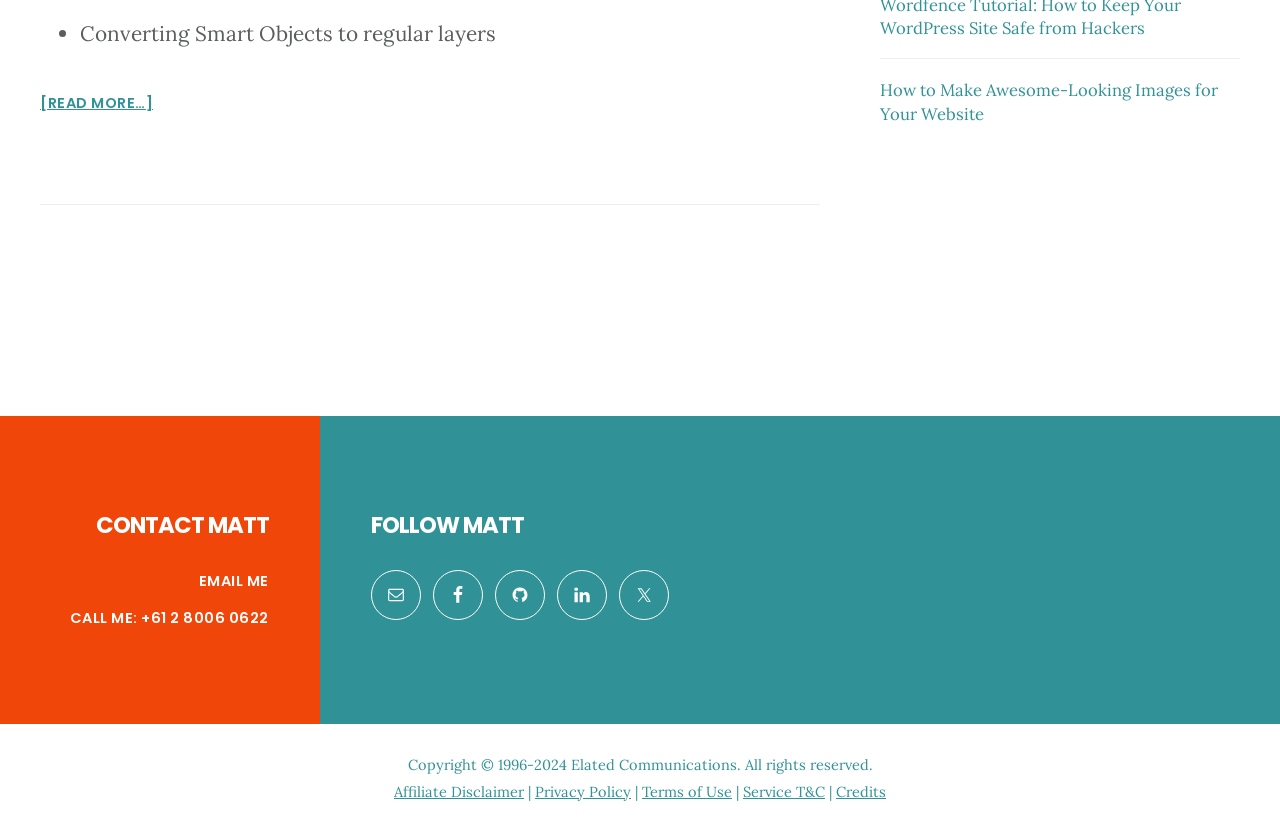Locate the bounding box of the UI element described in the following text: "Privacy Policy".

[0.418, 0.938, 0.493, 0.961]